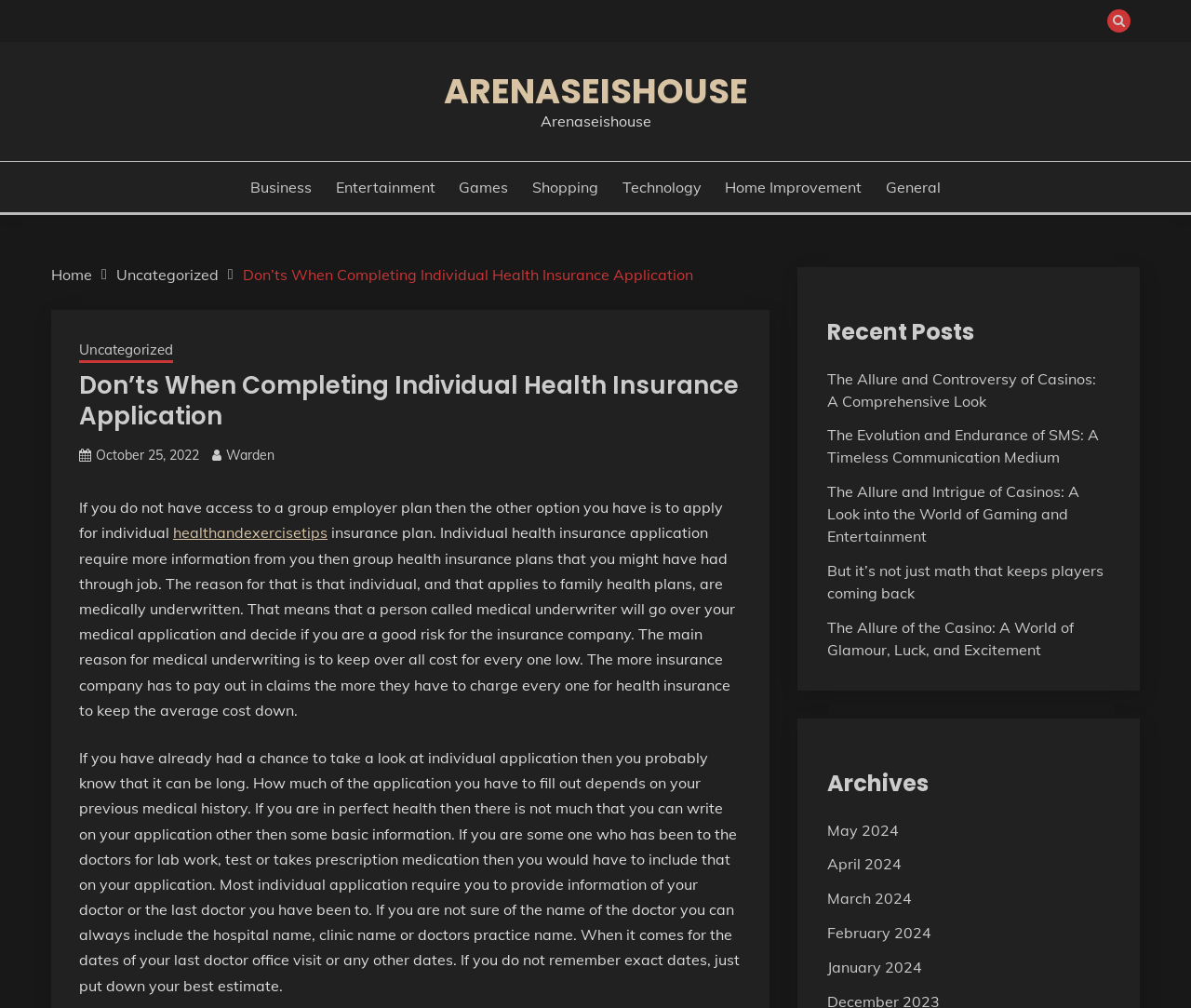Could you determine the bounding box coordinates of the clickable element to complete the instruction: "Click the 'May 2024' link"? Provide the coordinates as four float numbers between 0 and 1, i.e., [left, top, right, bottom].

[0.694, 0.814, 0.754, 0.833]